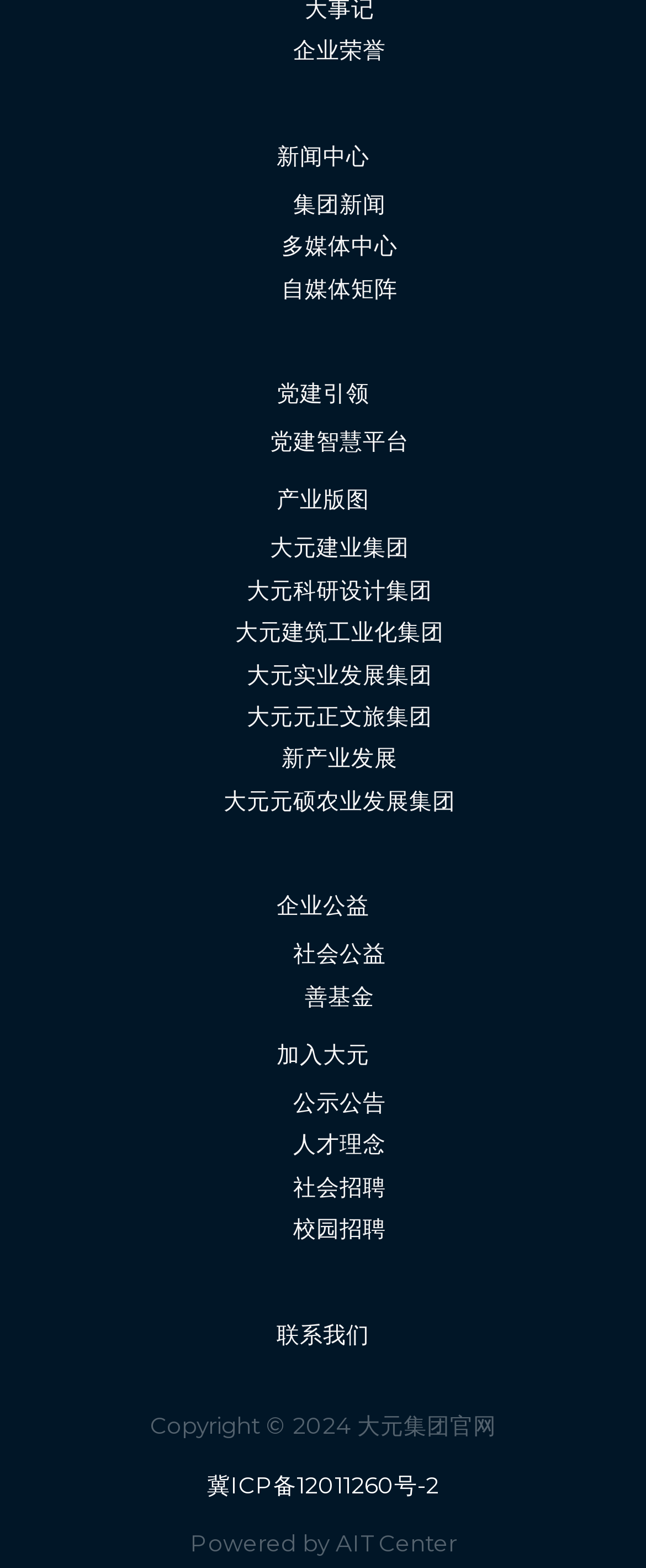Determine the bounding box coordinates of the target area to click to execute the following instruction: "View 大元建业集团."

[0.418, 0.341, 0.633, 0.358]